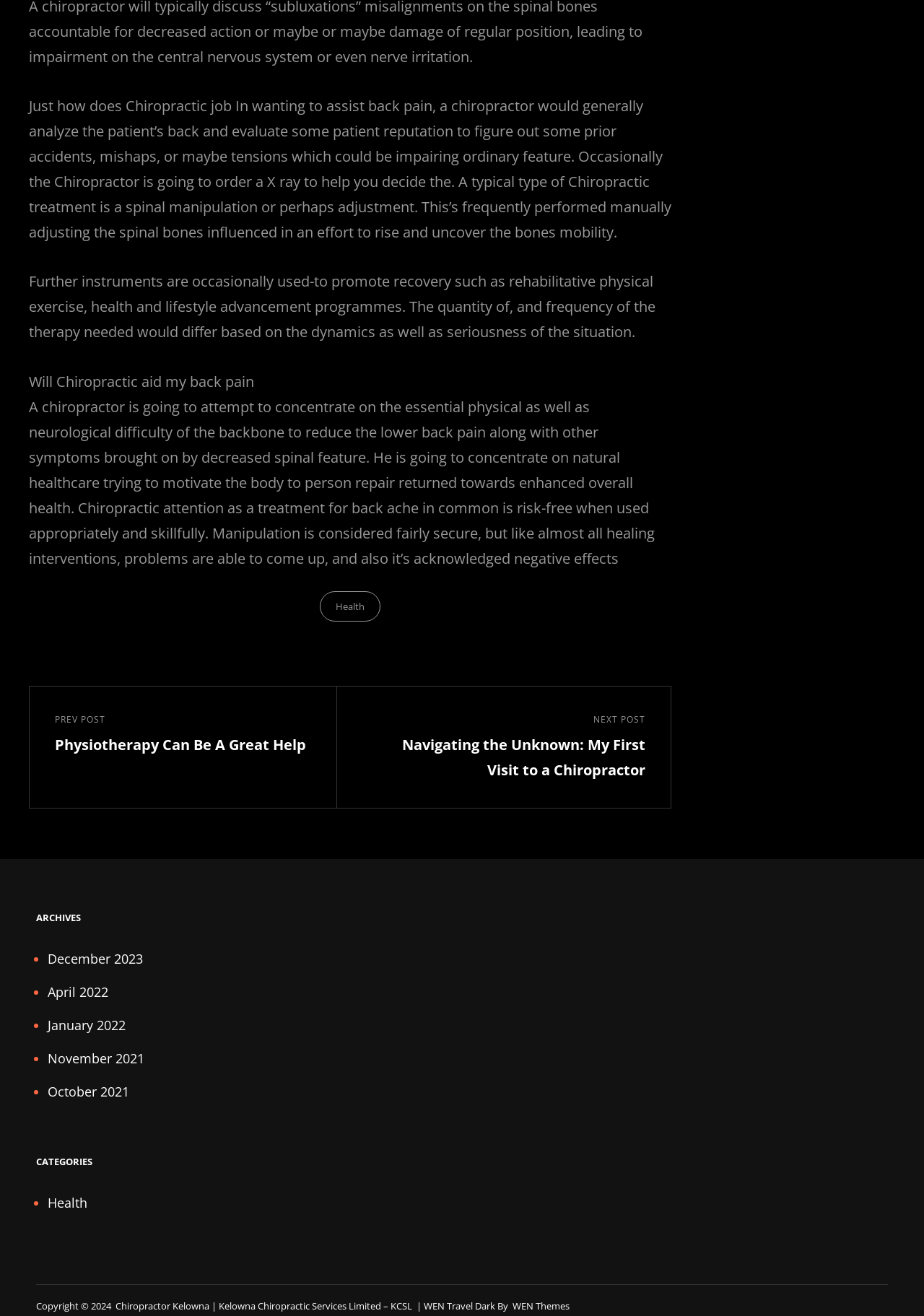Bounding box coordinates are to be given in the format (top-left x, top-left y, bottom-right x, bottom-right y). All values must be floating point numbers between 0 and 1. Provide the bounding box coordinate for the UI element described as: Health

[0.346, 0.449, 0.412, 0.472]